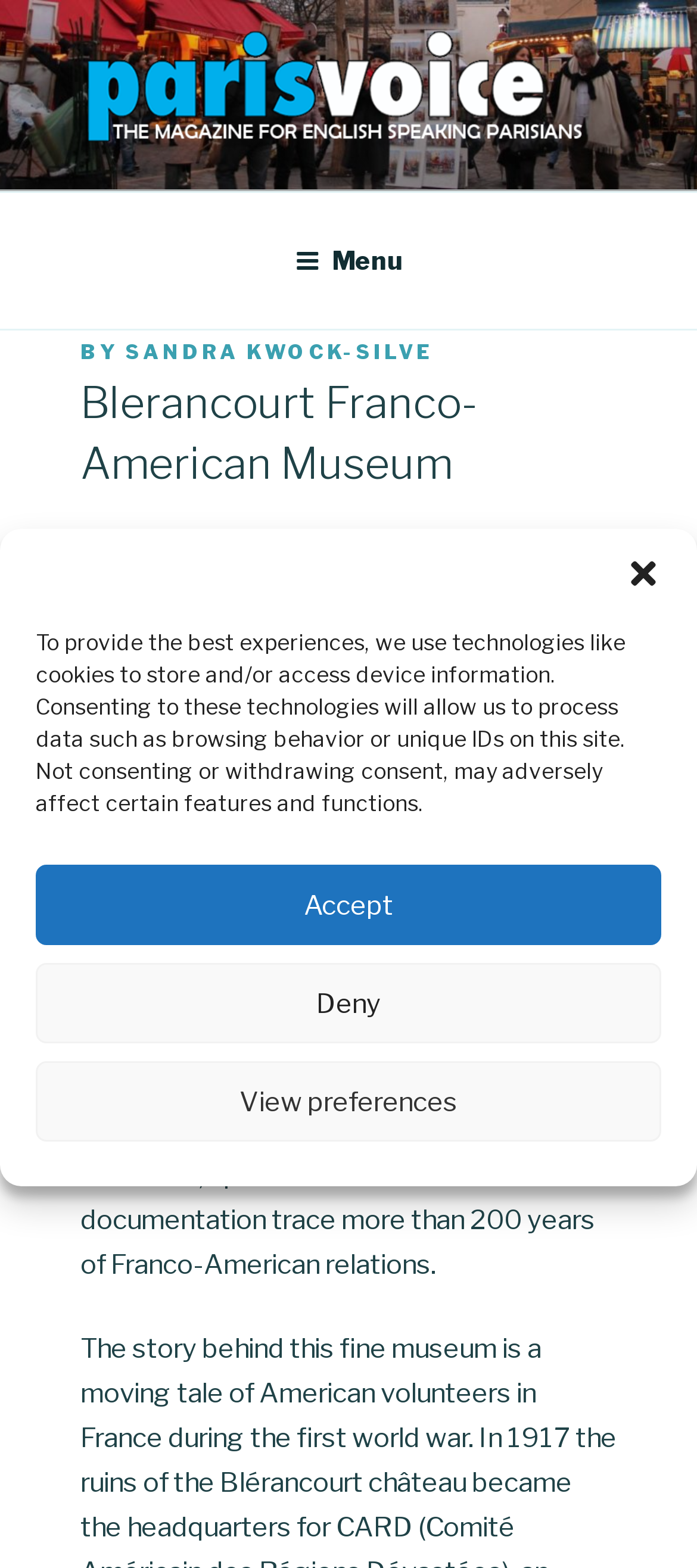Using the webpage screenshot, find the UI element described by Sandra Kwock-Silve. Provide the bounding box coordinates in the format (top-left x, top-left y, bottom-right x, bottom-right y), ensuring all values are floating point numbers between 0 and 1.

[0.179, 0.217, 0.623, 0.233]